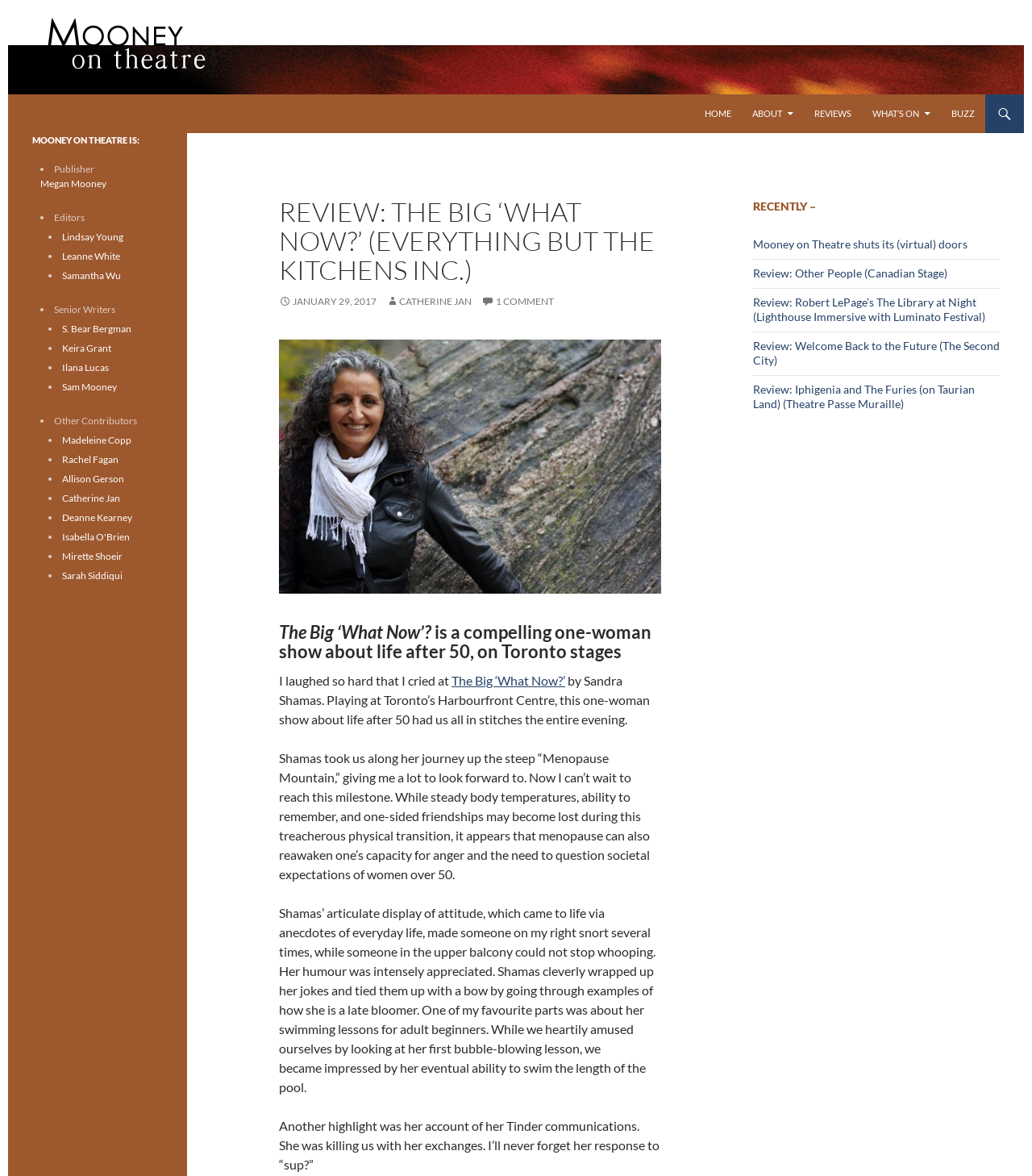Provide the bounding box coordinates of the section that needs to be clicked to accomplish the following instruction: "Browse the news category."

None